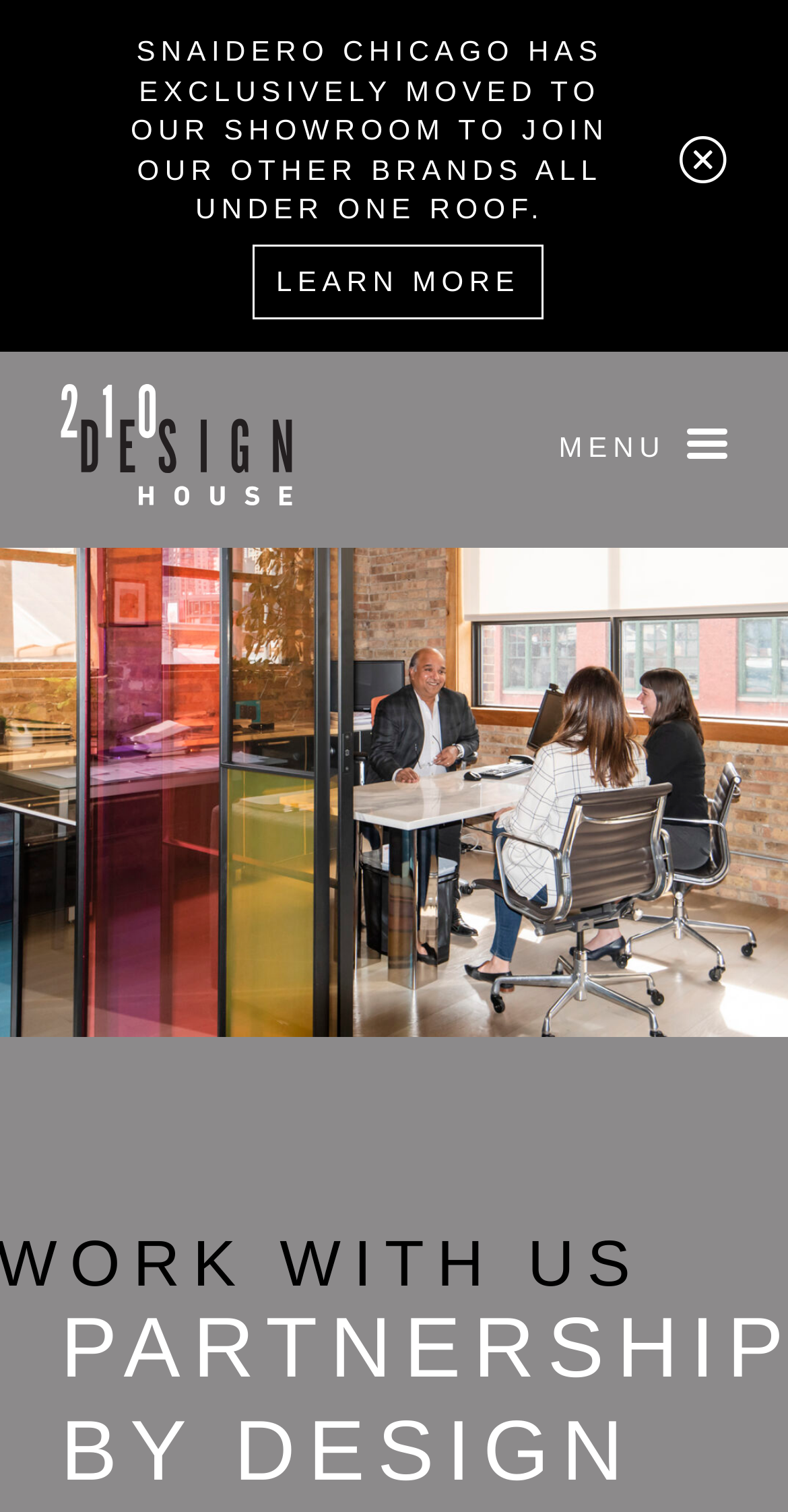Please locate the UI element described by "Learn More" and provide its bounding box coordinates.

[0.321, 0.162, 0.689, 0.211]